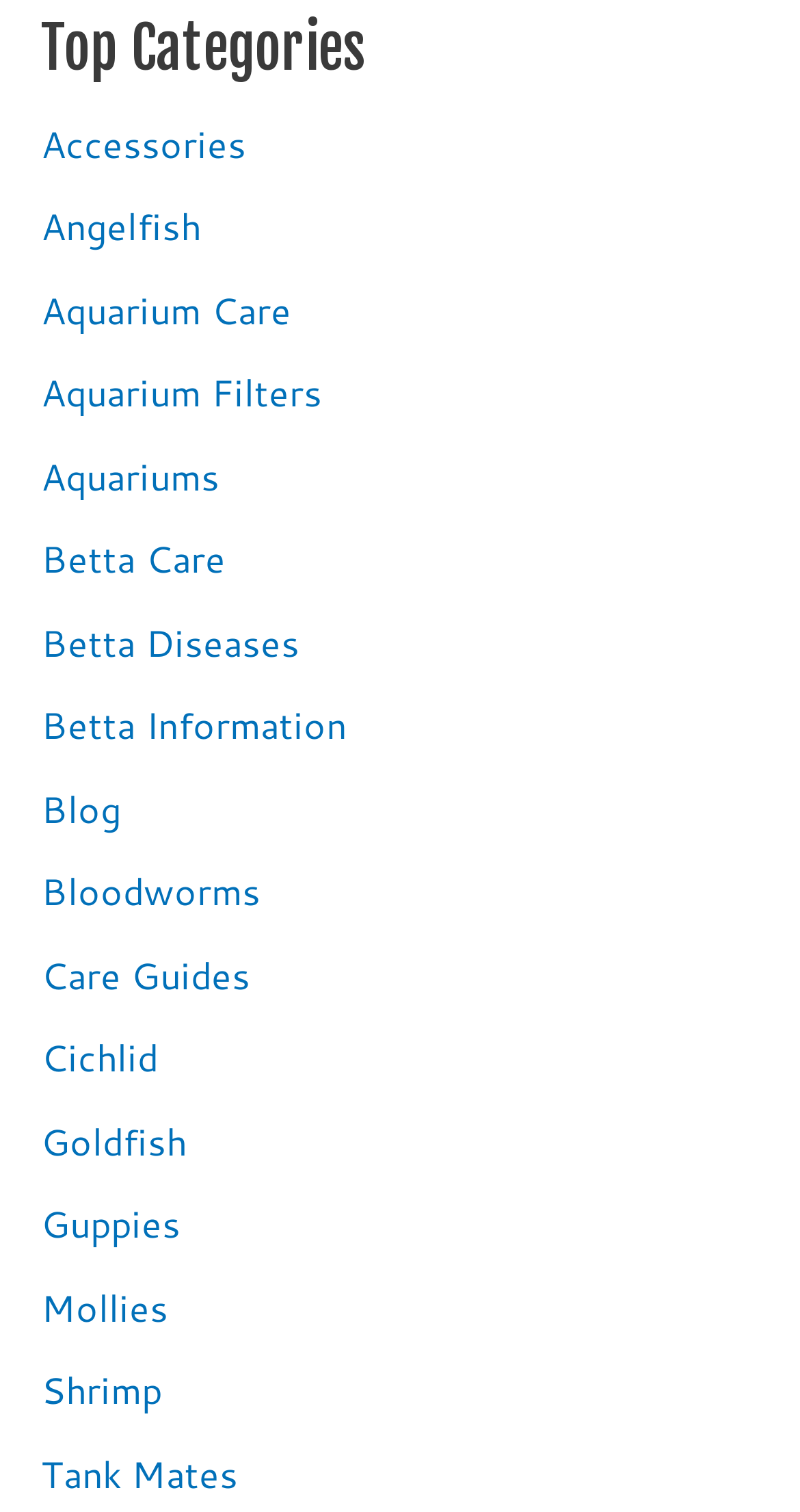Kindly determine the bounding box coordinates for the clickable area to achieve the given instruction: "learn about Shrimp".

[0.051, 0.901, 0.203, 0.937]